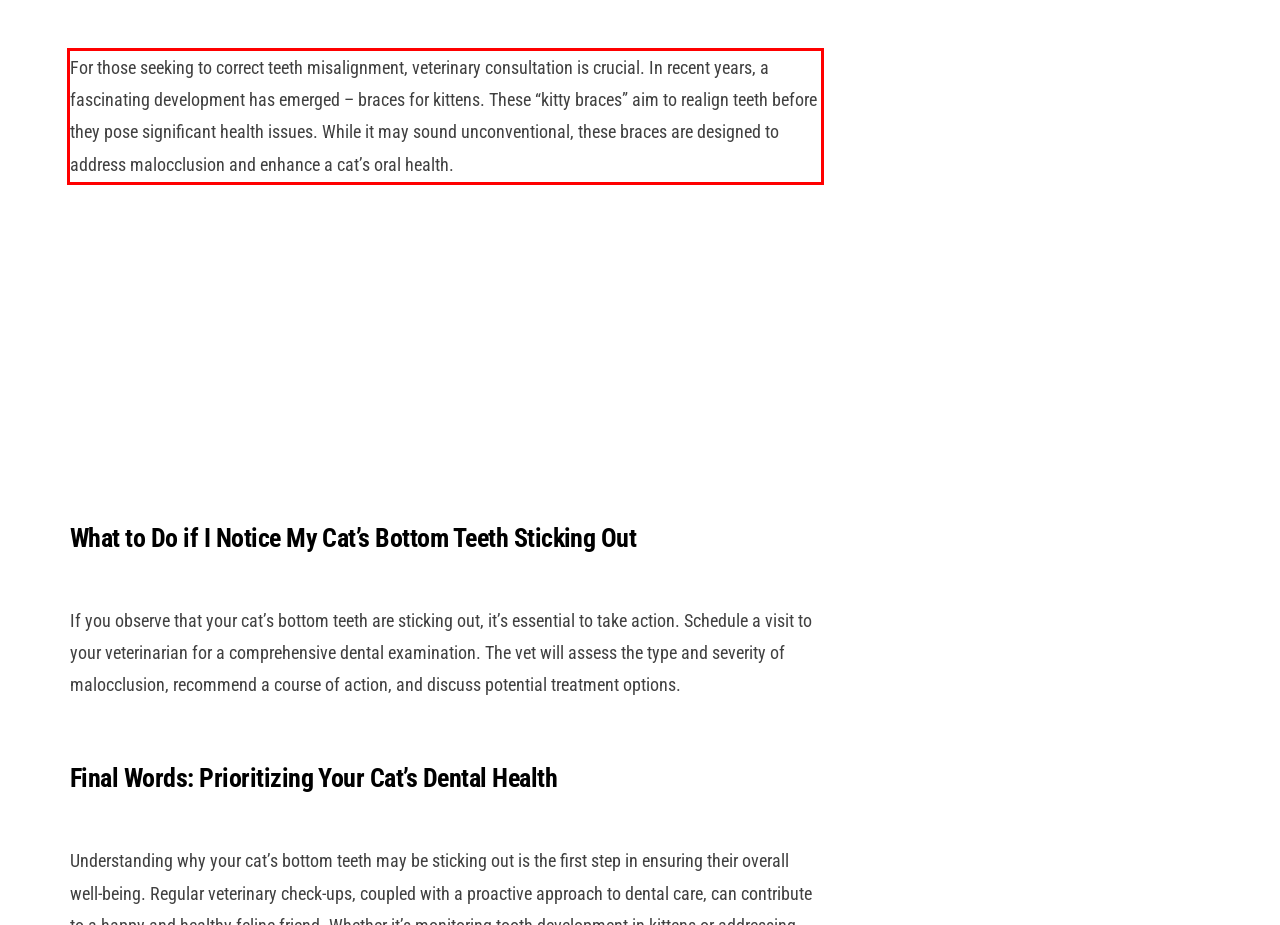You have a webpage screenshot with a red rectangle surrounding a UI element. Extract the text content from within this red bounding box.

For those seeking to correct teeth misalignment, veterinary consultation is crucial. In recent years, a fascinating development has emerged – braces for kittens. These “kitty braces” aim to realign teeth before they pose significant health issues. While it may sound unconventional, these braces are designed to address malocclusion and enhance a cat’s oral health.